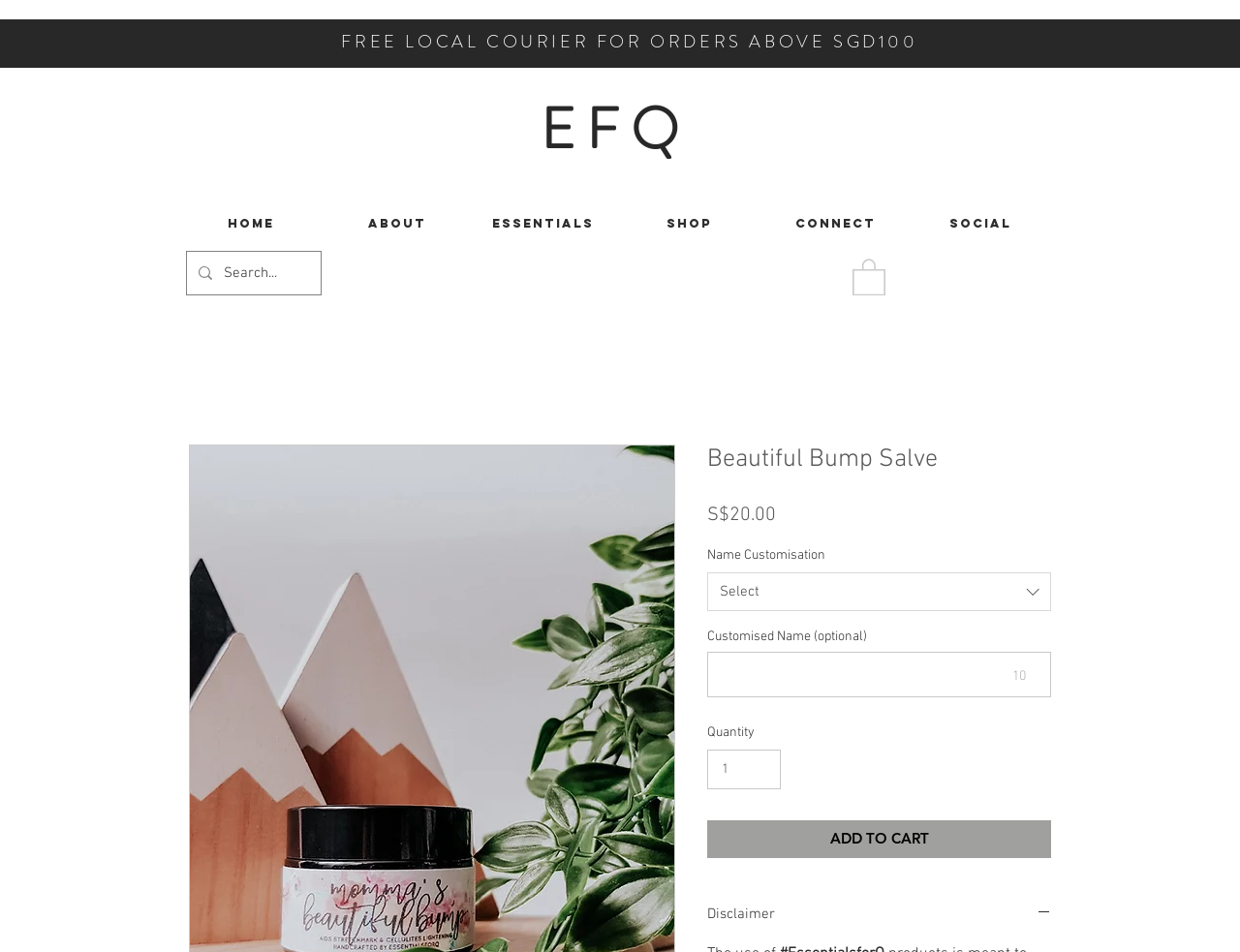Extract the primary headline from the webpage and present its text.

Beautiful Bump Salve